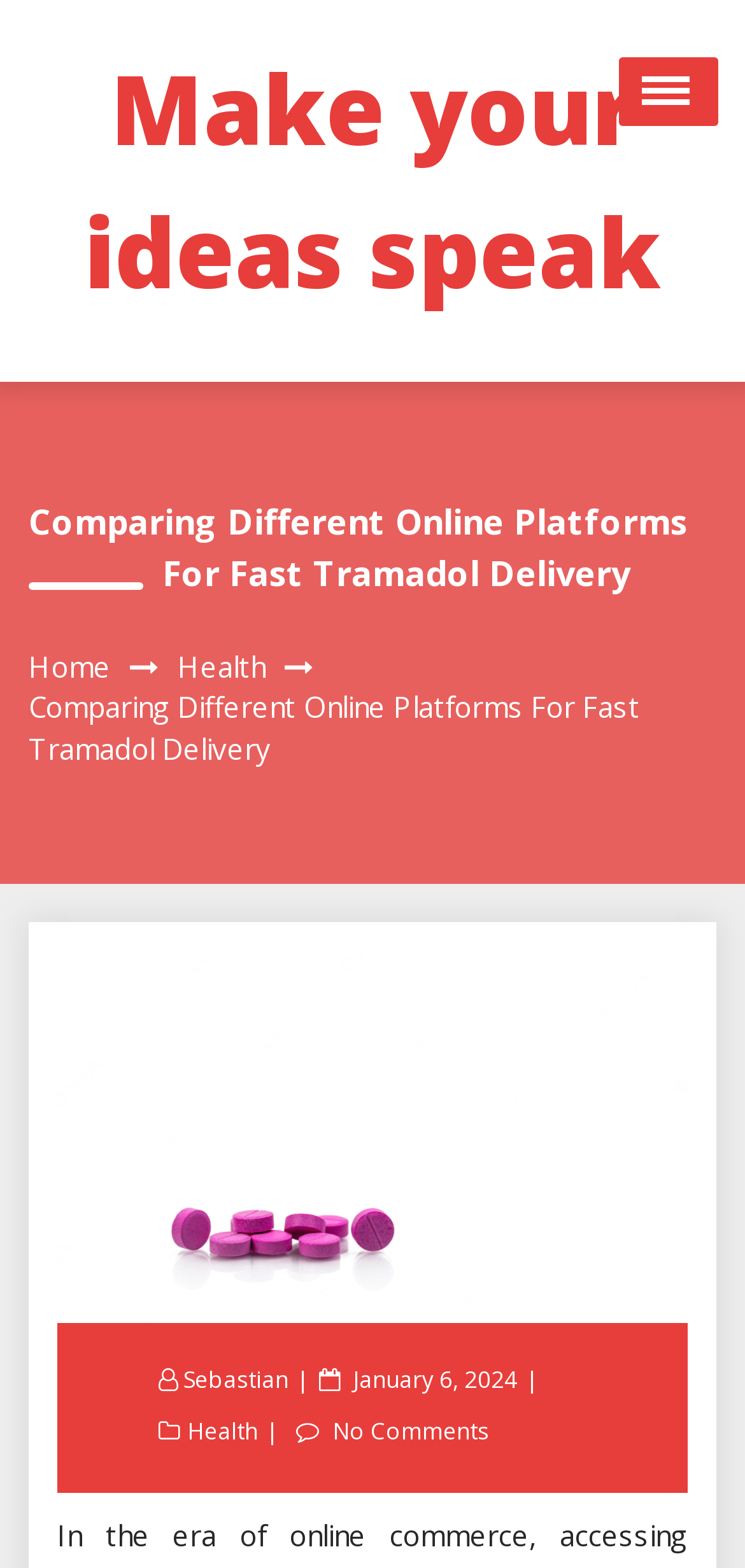Give a one-word or phrase response to the following question: How many comments does the article have?

No Comments